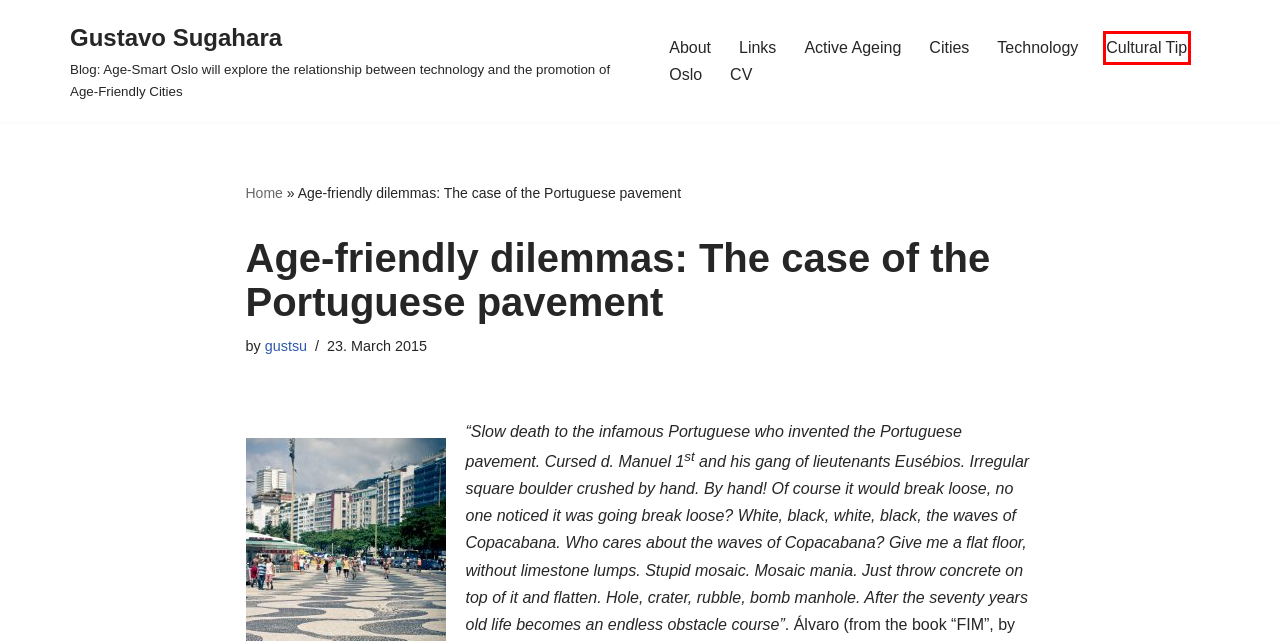You are given a screenshot of a webpage with a red rectangle bounding box around a UI element. Select the webpage description that best matches the new webpage after clicking the element in the bounding box. Here are the candidates:
A. Active Ageing Archives - Gustavo Sugahara
B. Cultural Tip Archives - Gustavo Sugahara
C. CV - Gustavo Sugahara
D. Cities Archives - Gustavo Sugahara
E. gustsu, Author at Gustavo Sugahara
F. Links - Gustavo Sugahara
G. Oslo Archives - Gustavo Sugahara
H. Technology Archives - Gustavo Sugahara

B